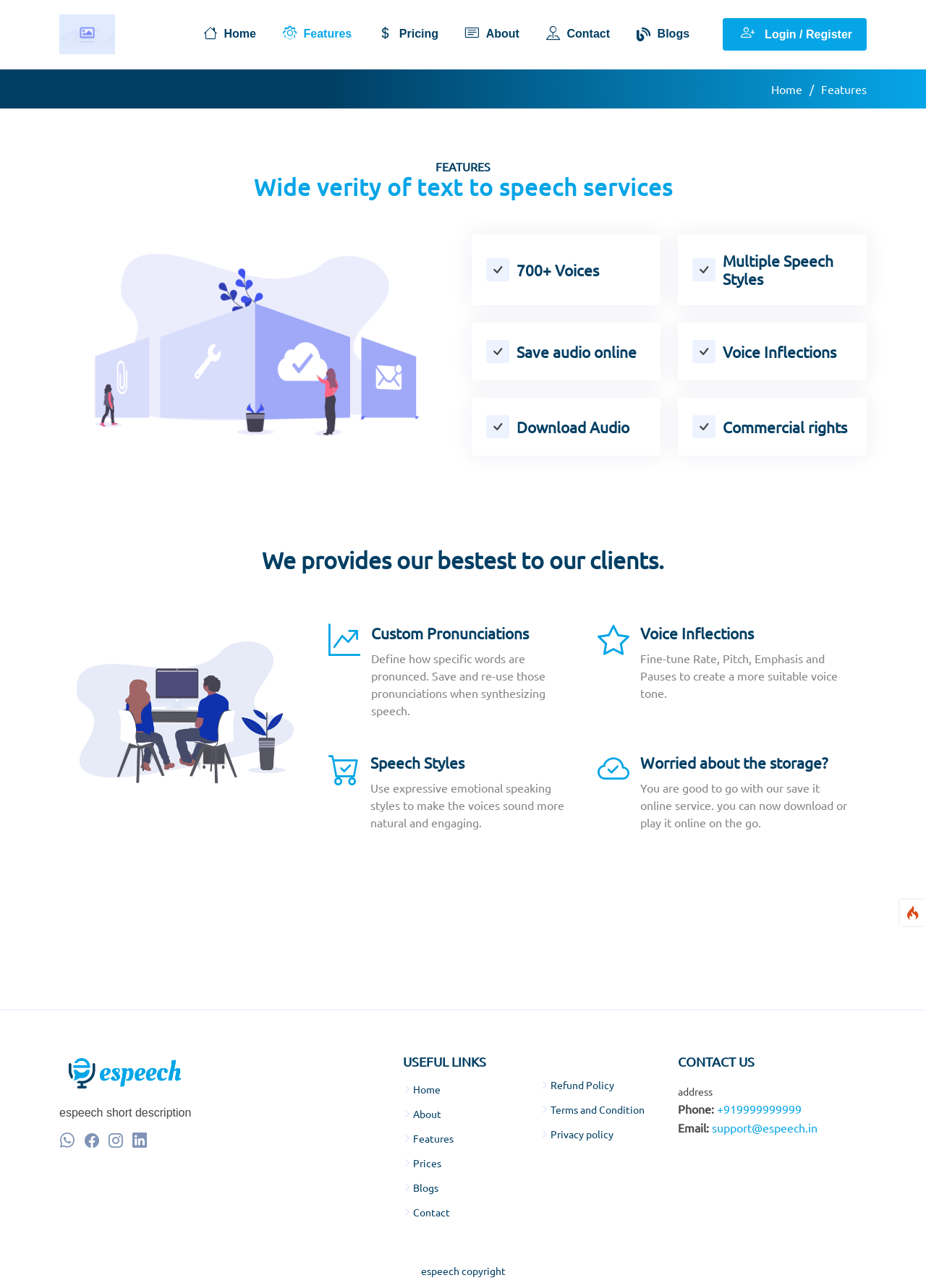Answer the following inquiry with a single word or phrase:
What is the 'Custom Pronunciations' feature used for?

Define word pronunciations